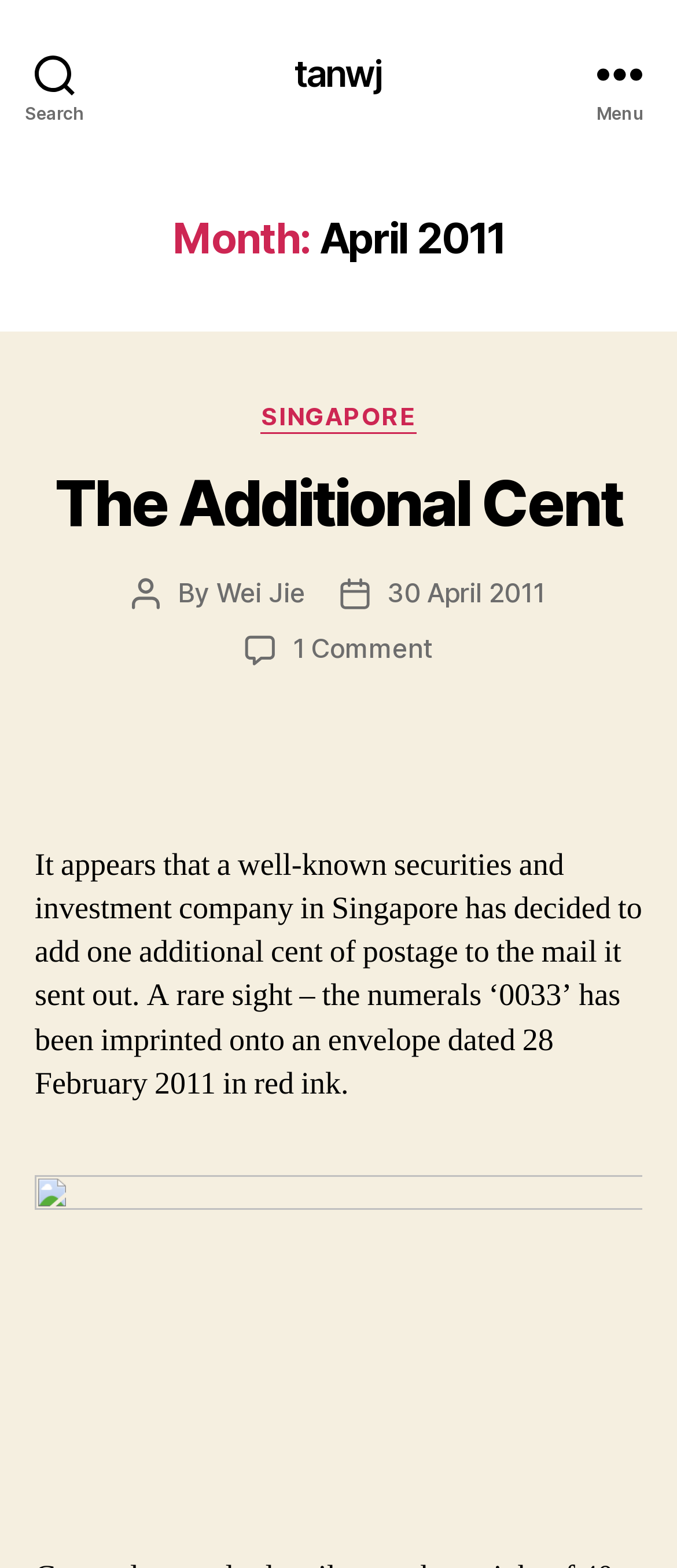Determine the bounding box for the UI element that matches this description: "Strobe lights".

None